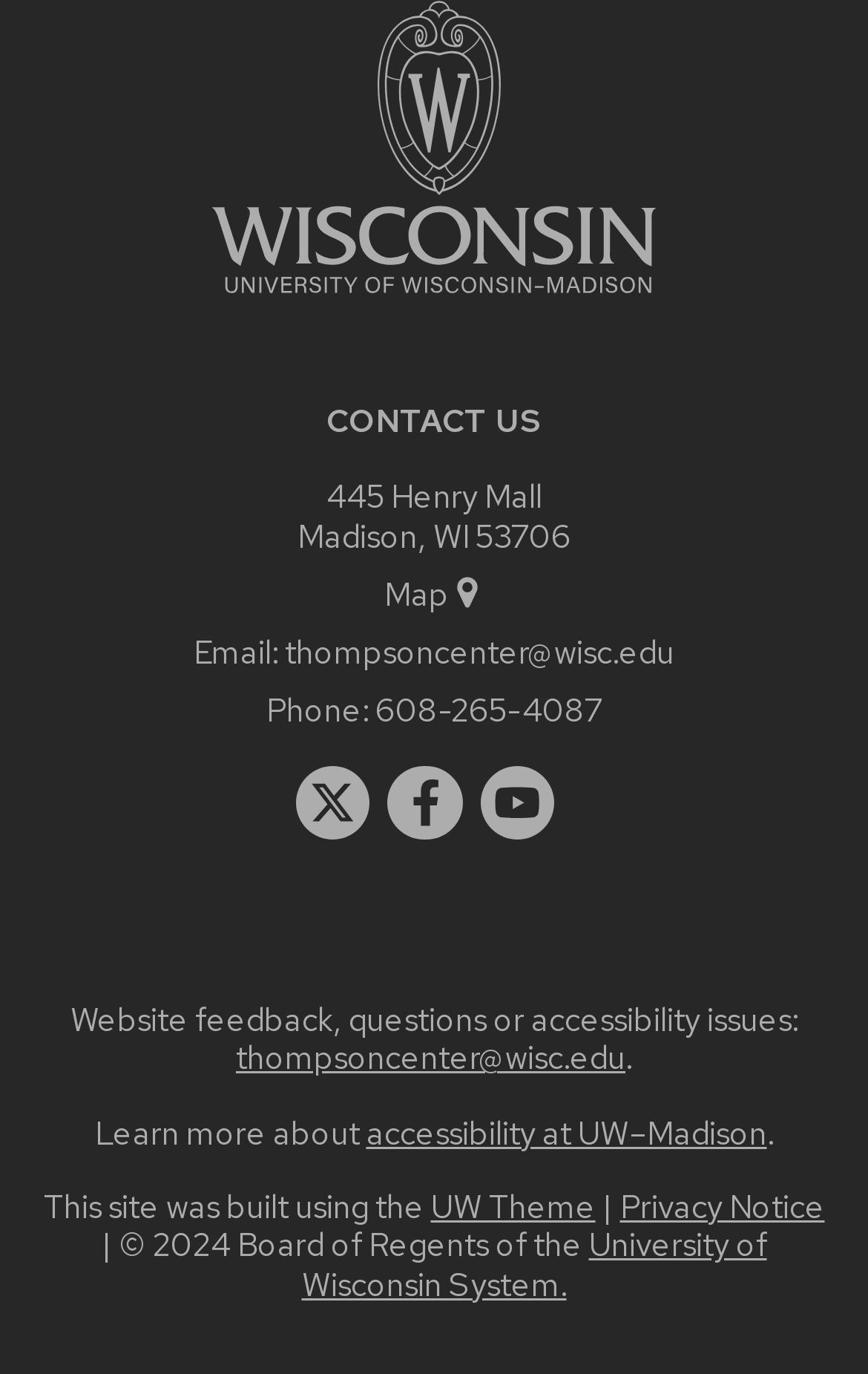What is the phone number of the Thompson Center?
Based on the visual details in the image, please answer the question thoroughly.

I found the phone number by looking at the link element with ID 191, which contains the phone number as its text content.